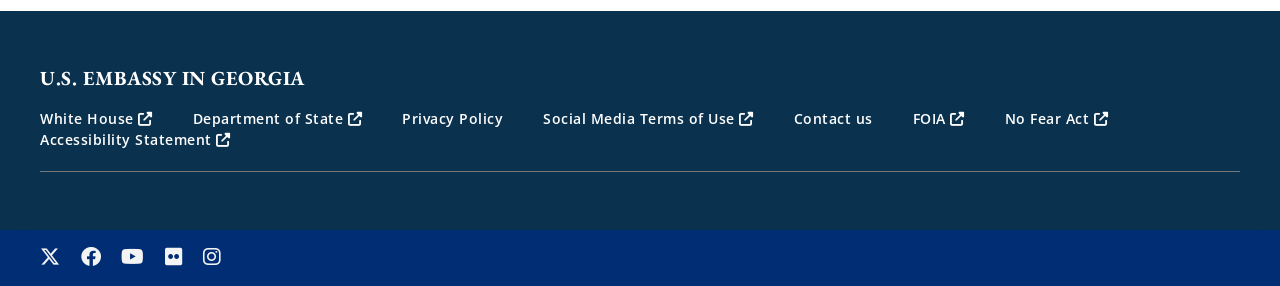How many social media links are available?
From the image, provide a succinct answer in one word or a short phrase.

4